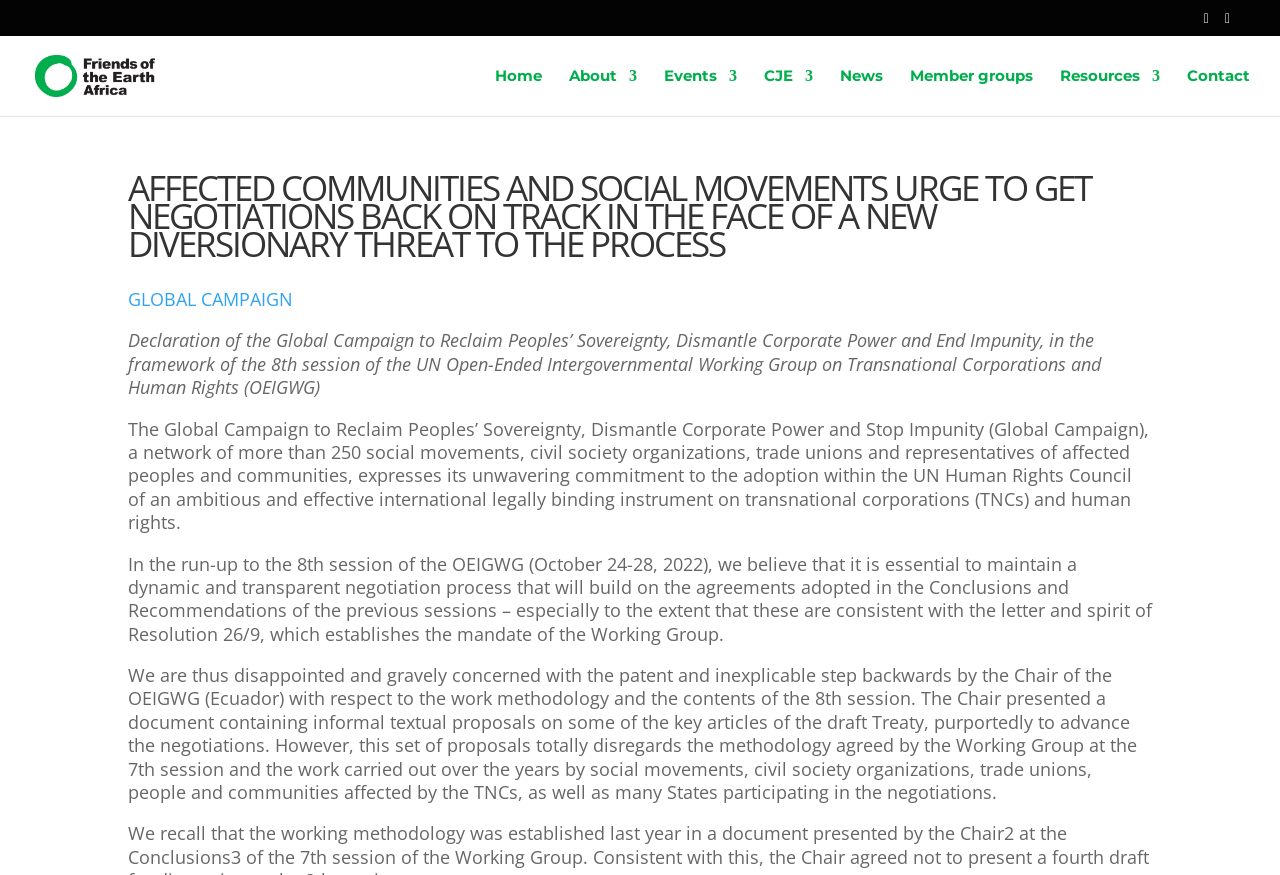Determine the bounding box coordinates of the clickable region to execute the instruction: "Search for something". The coordinates should be four float numbers between 0 and 1, denoted as [left, top, right, bottom].

[0.053, 0.041, 0.953, 0.043]